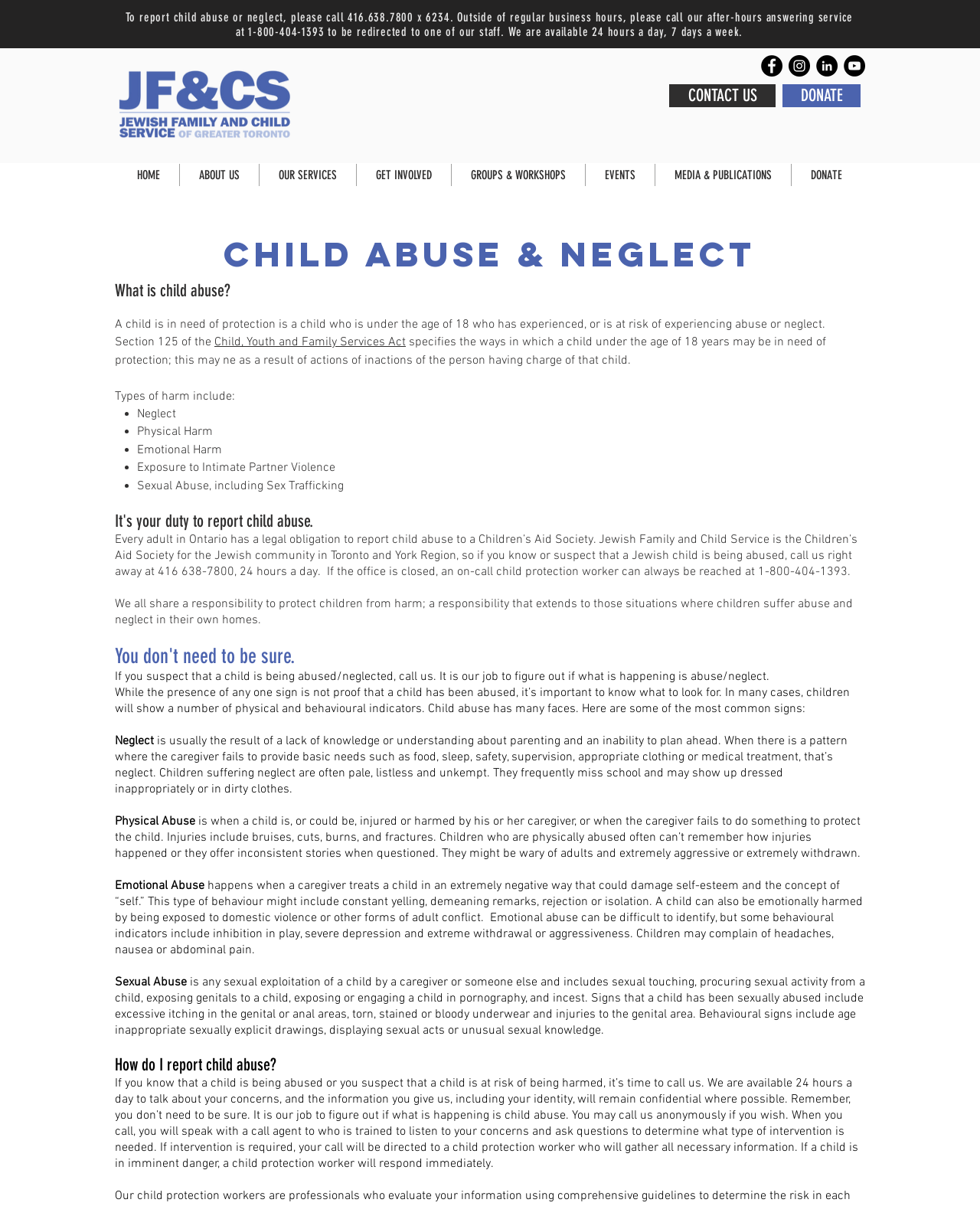What is the phone number to report child abuse?
Please provide a full and detailed response to the question.

The phone number to report child abuse is mentioned in the text 'To report child abuse or neglect, please call 416.638.7800 x 6234.' at the top of the webpage.